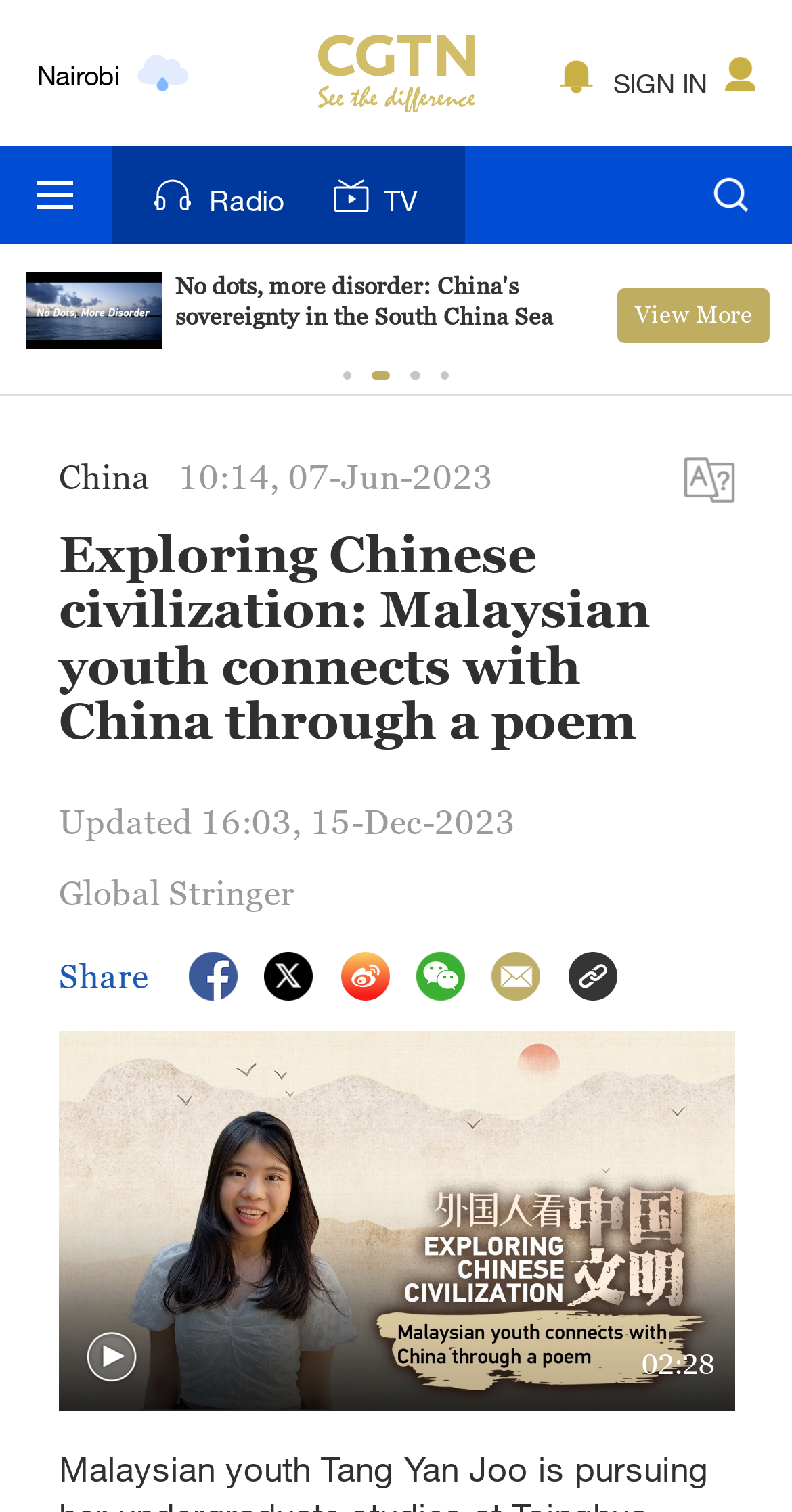Generate the main heading text from the webpage.

Exploring Chinese civilization: Malaysian youth connects with China through a poem